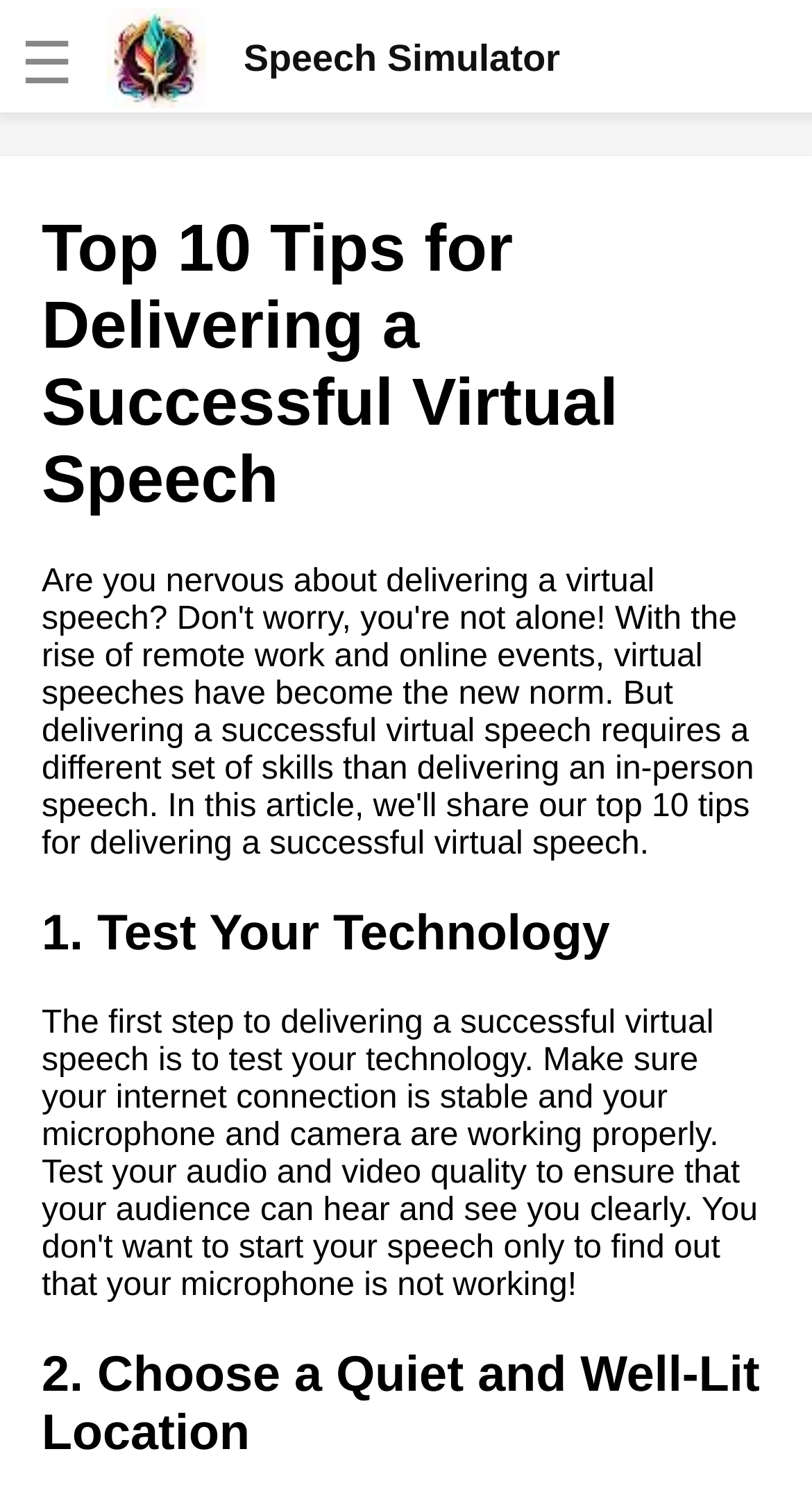Summarize the contents and layout of the webpage in detail.

The webpage is about delivering a successful virtual speech, with a focus on providing tips and advice. At the top left corner, there is a checkbox with a logo and the text "Speech Simulator", which is not checked. Next to it, there is a link with the same logo and text. 

Below the top section, there are seven links listed vertically, each with a different title related to virtual speeches, such as "The role of storytelling in virtual speeches", "The benefits of using a speech simulator for virtual presentations", and "How to Use Visual Aids Effectively in Virtual Presentations". These links take up most of the left side of the page.

On the right side of the page, there is a main heading "Top 10 Tips for Delivering a Successful Virtual Speech" followed by two subheadings "1. Test Your Technology" and "2. Choose a Quiet and Well-Lit Location", which are positioned below each other.